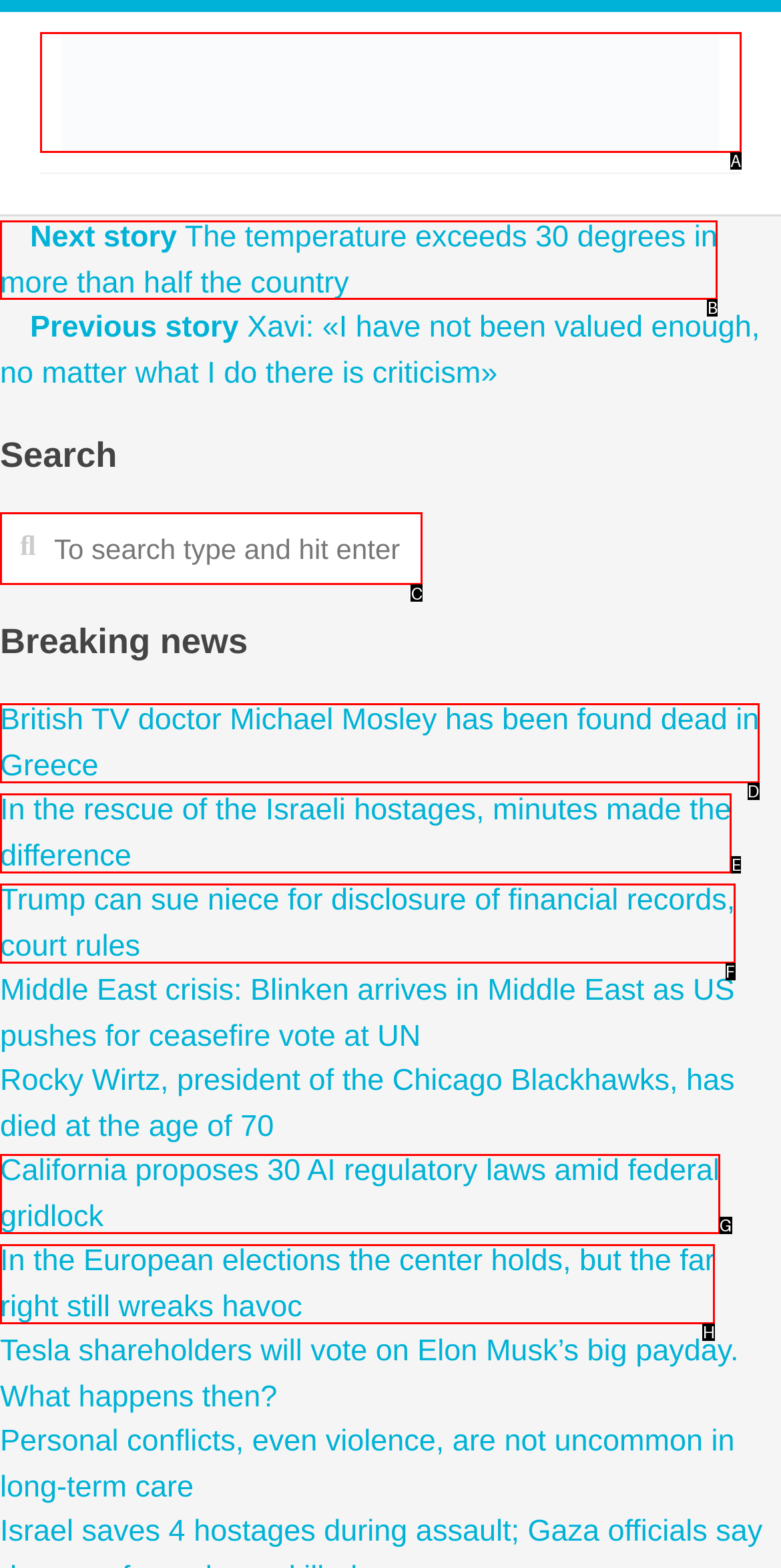Select the letter of the UI element that matches this task: Search for a topic
Provide the answer as the letter of the correct choice.

C